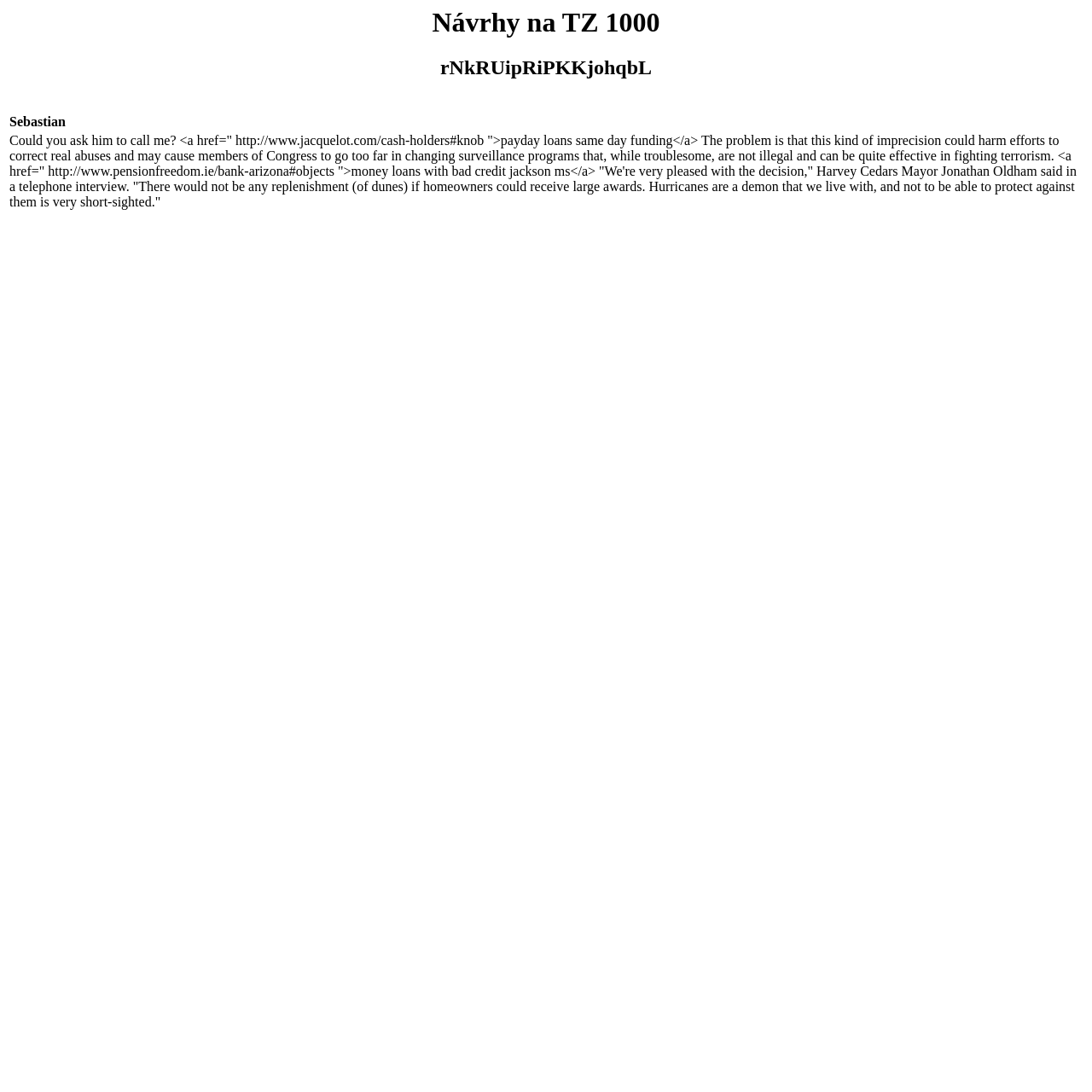What is the name mentioned in the first table row?
Using the image, answer in one word or phrase.

Sebastian